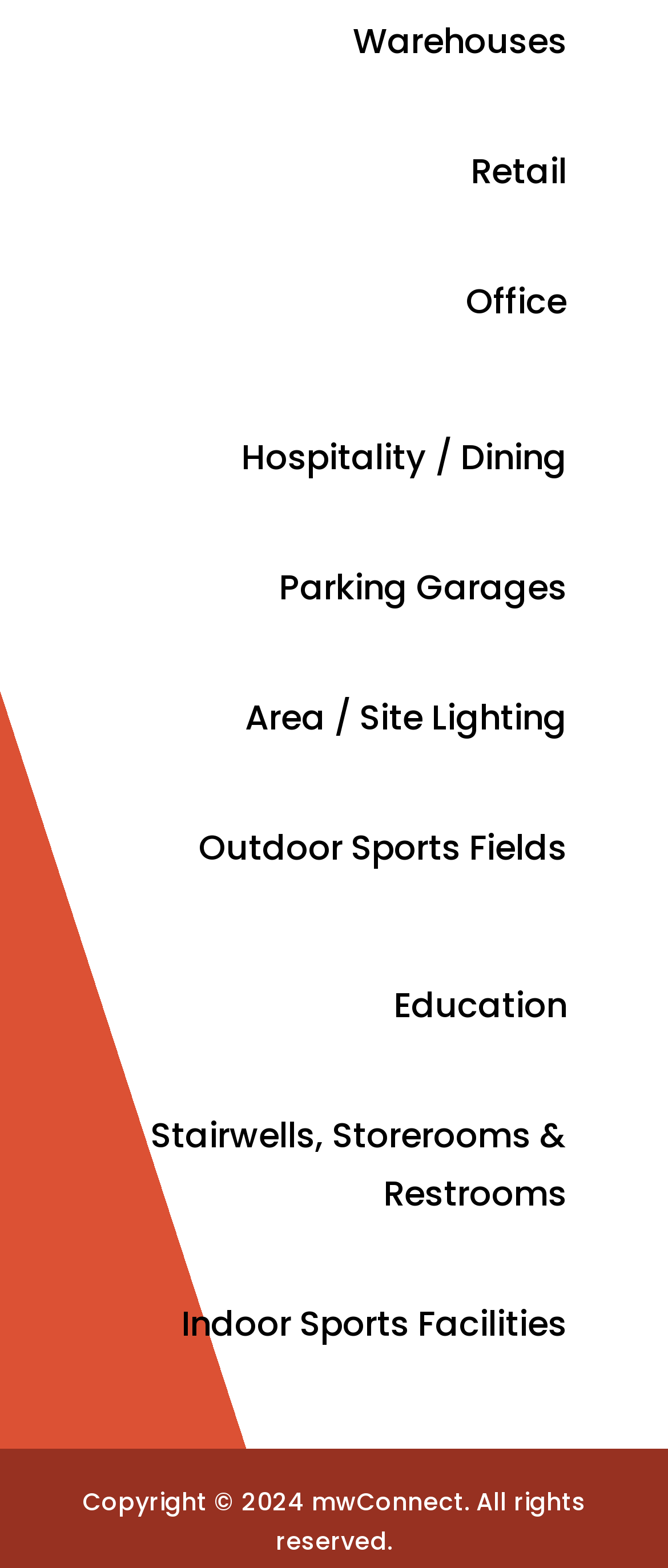Identify and provide the bounding box coordinates of the UI element described: "Area / Site Lighting". The coordinates should be formatted as [left, top, right, bottom], with each number being a float between 0 and 1.

[0.315, 0.433, 0.9, 0.483]